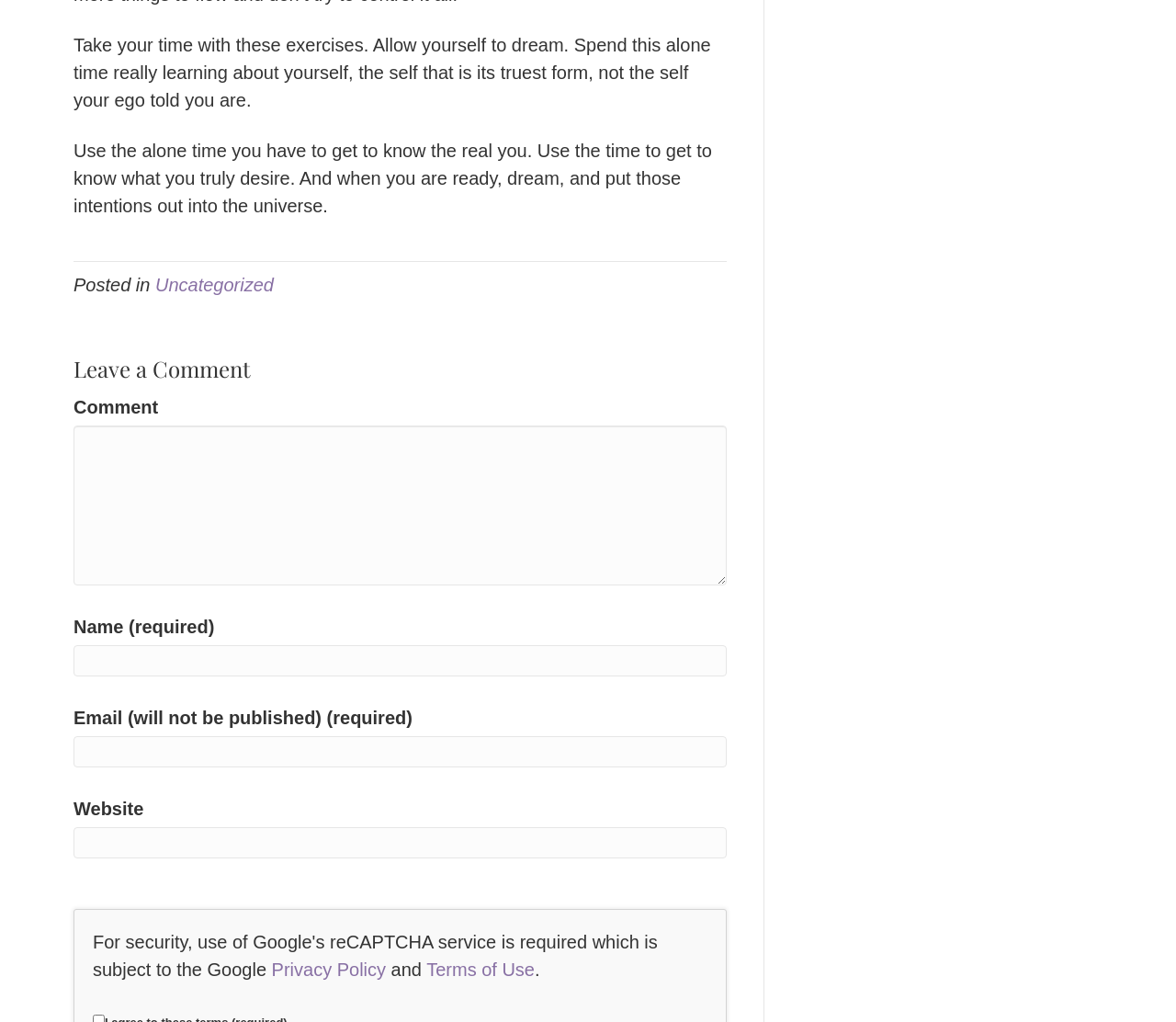What is the purpose of the alone time?
Use the information from the image to give a detailed answer to the question.

The purpose of the alone time is to get to know oneself, understand one's true desires, and put intentions out into the universe, as mentioned in the static text elements.